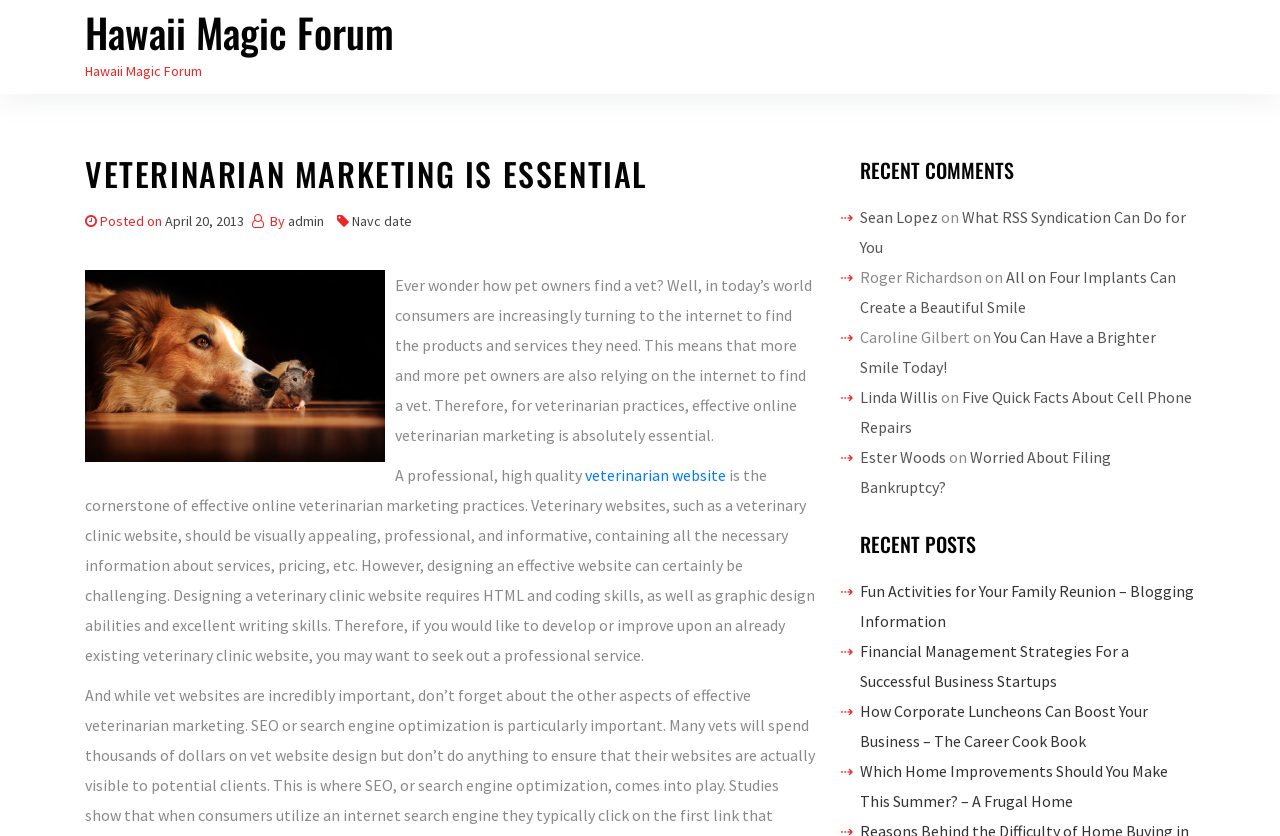Locate the bounding box coordinates of the UI element described by: "Worried About Filing Bankruptcy?". Provide the coordinates as four float numbers between 0 and 1, formatted as [left, top, right, bottom].

[0.672, 0.535, 0.868, 0.594]